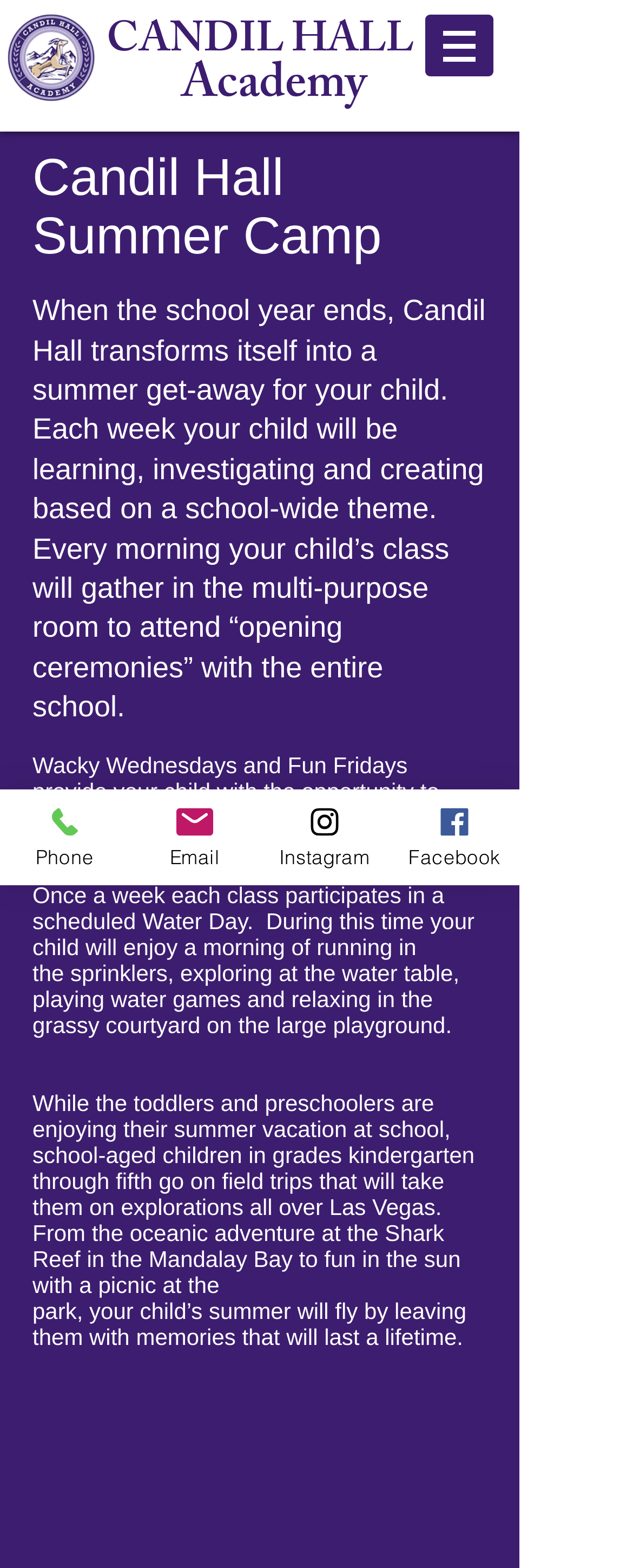What is the age range of children who go on field trips?
Craft a detailed and extensive response to the question.

According to the StaticText element, school-aged children in grades kindergarten through fifth go on field trips that take them on explorations all over Las Vegas.